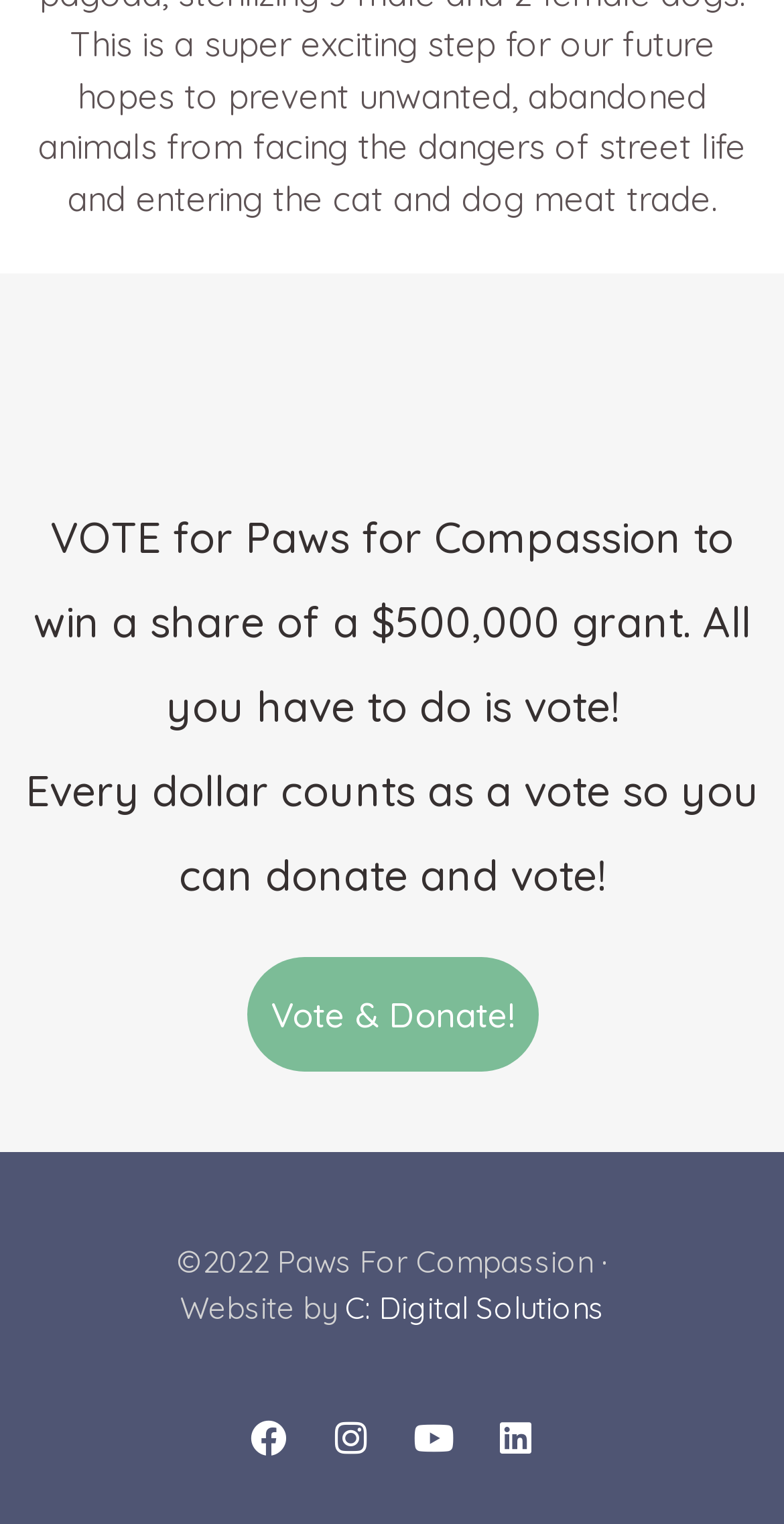How can you vote?
Answer the question with a thorough and detailed explanation.

The heading 'VOTE for Paws for Compassion to win a share of a $500,000 grant. All you have to do is vote! Every dollar counts as a vote so you can donate and vote!' suggests that every dollar donated counts as a vote, implying that voting can be done by donating.